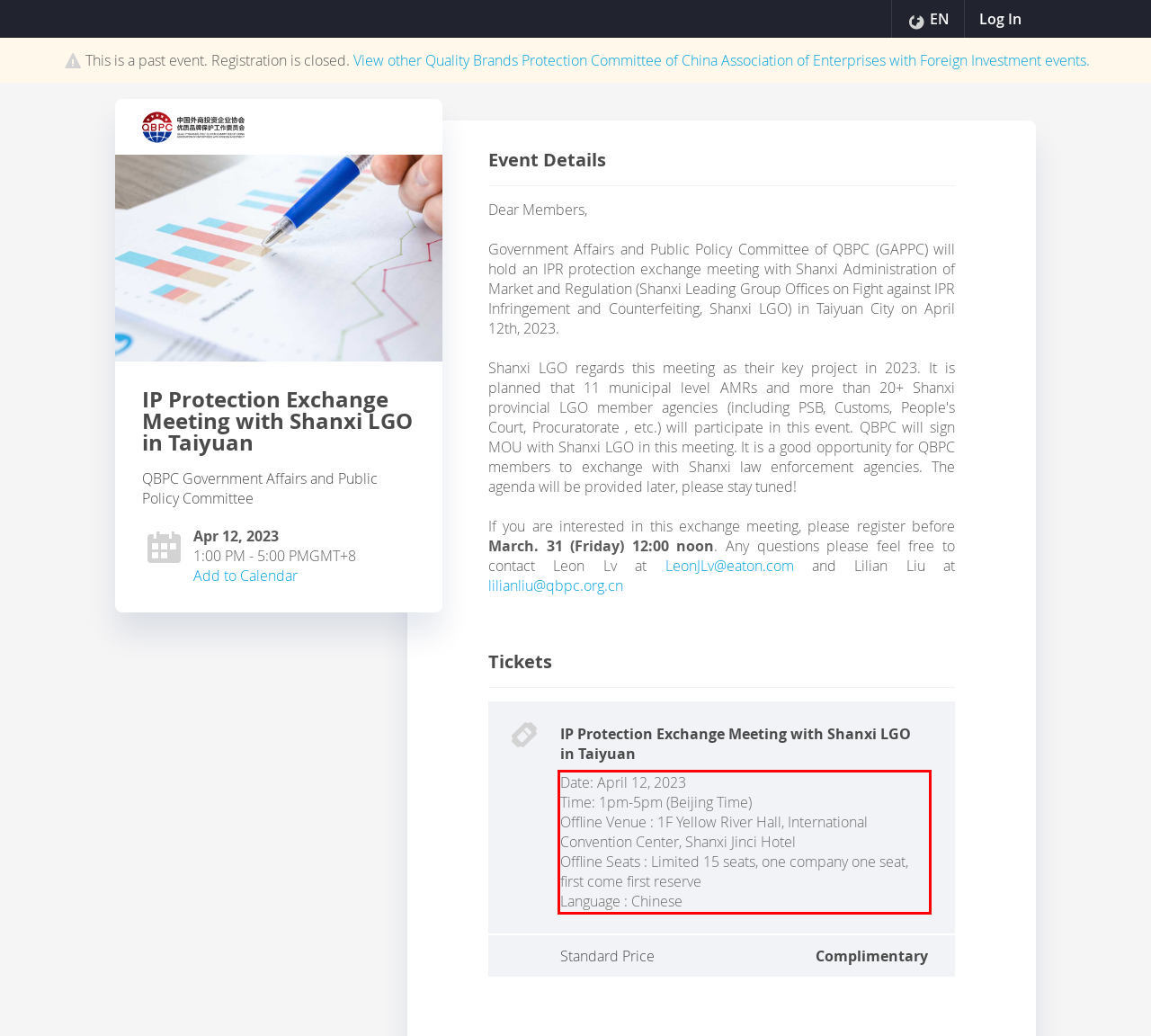The screenshot provided shows a webpage with a red bounding box. Apply OCR to the text within this red bounding box and provide the extracted content.

Date: April 12, 2023 Time: 1pm-5pm (Beijing Time) Offline Venue : 1F Yellow River Hall, International Convention Center, Shanxi Jinci Hotel Offline Seats : Limited 15 seats, one company one seat, first come first reserve Language : Chinese